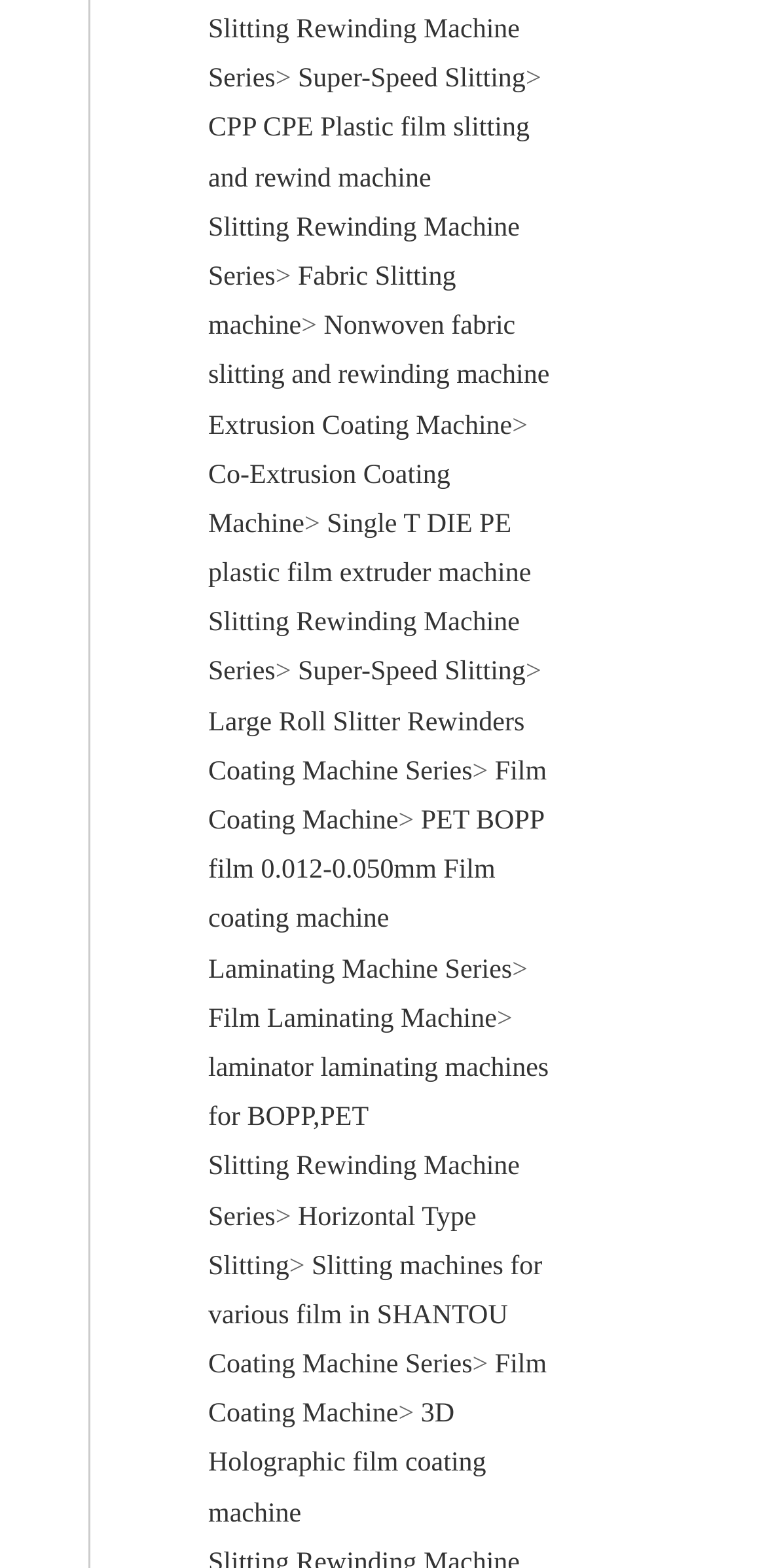What is the first slitting rewinding machine series?
Based on the image, give a concise answer in the form of a single word or short phrase.

Slitting Rewinding Machine Series